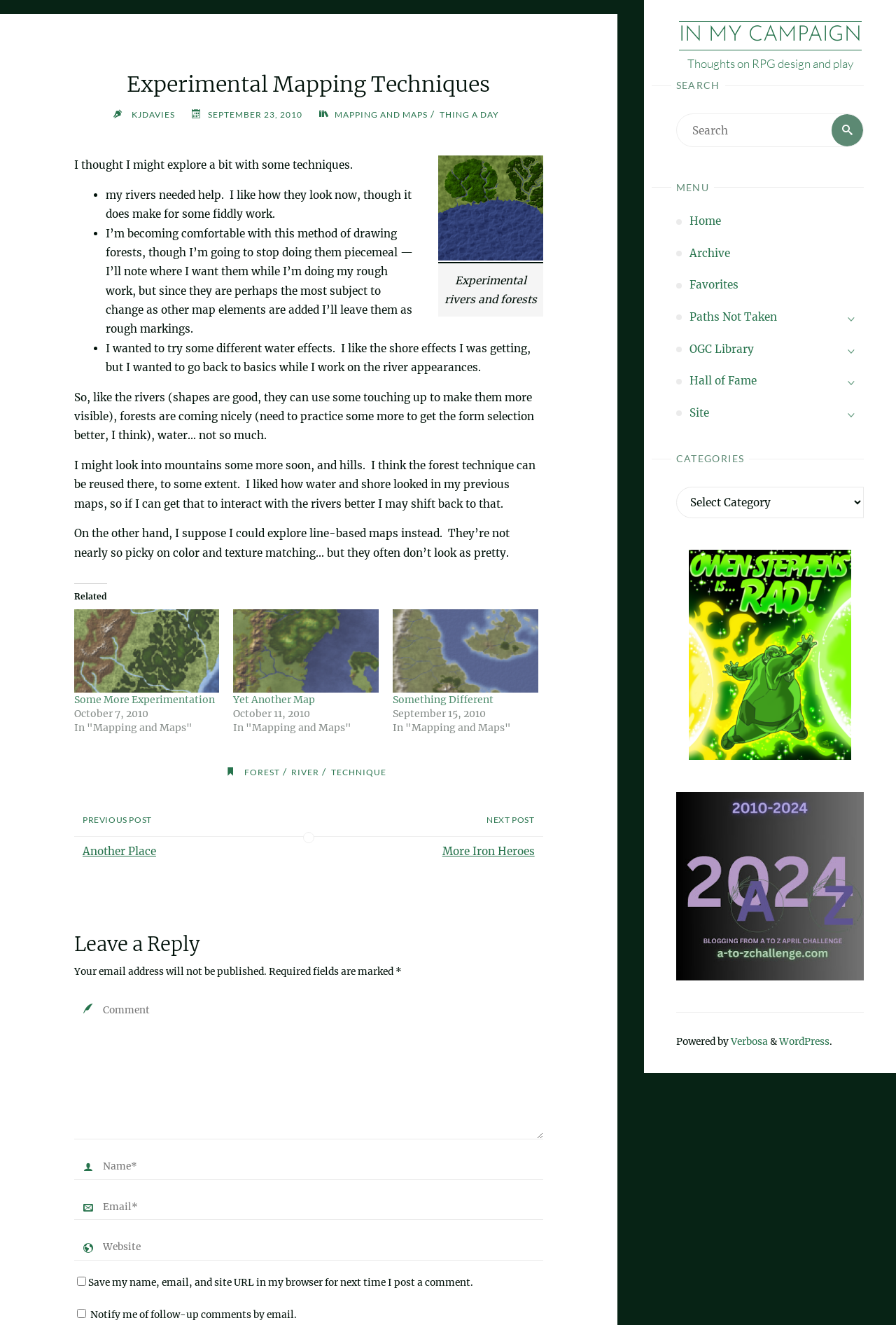What is the category of the post?
Kindly offer a comprehensive and detailed response to the question.

I found the category of the post by looking at the section where it says 'Categories' and then 'MAPPING AND MAPS' and 'THING A DAY'.